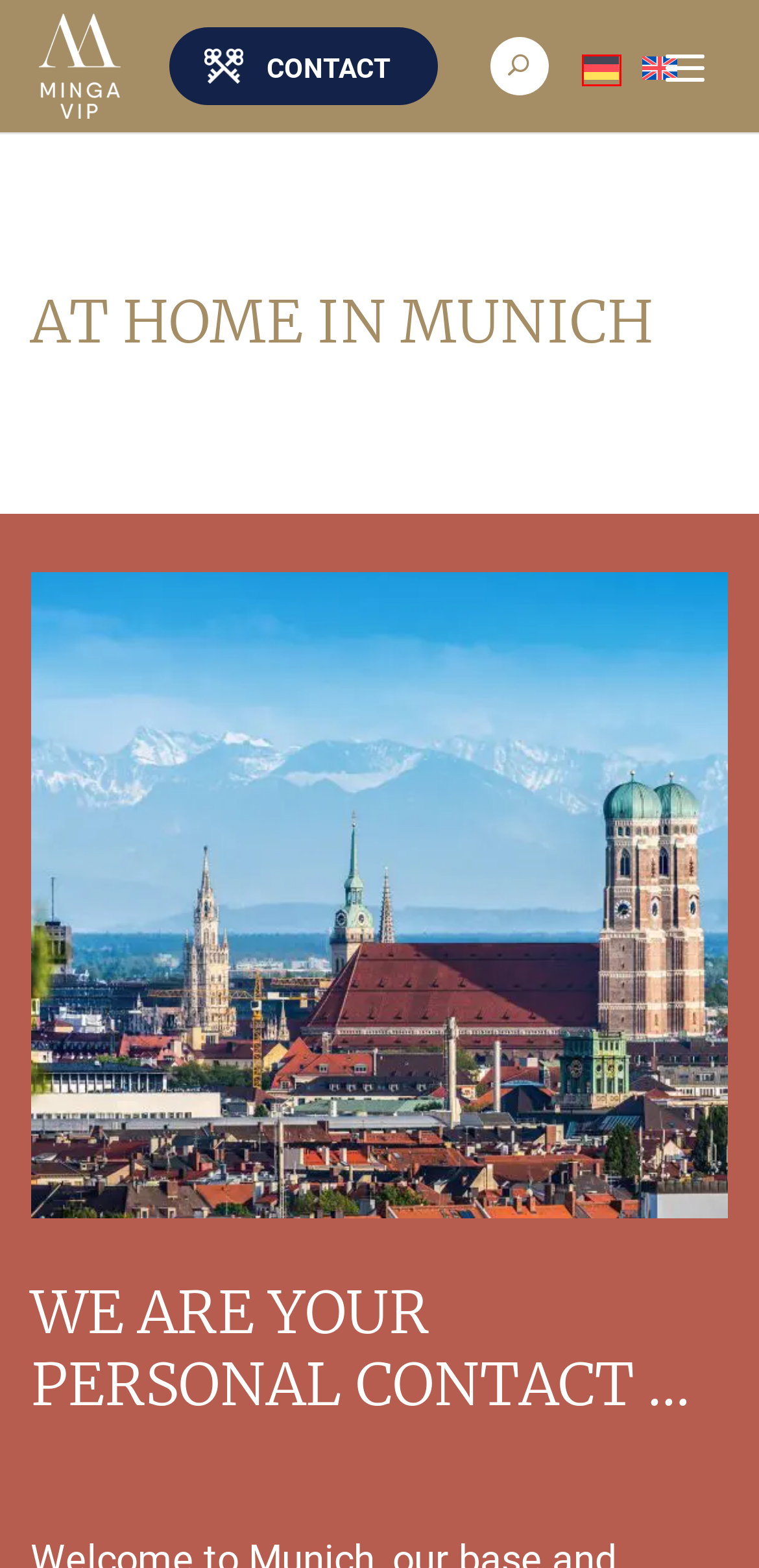You have a screenshot of a webpage with a red bounding box highlighting a UI element. Your task is to select the best webpage description that corresponds to the new webpage after clicking the element. Here are the descriptions:
A. Contact - MINGA VIP - International Concierge Service
B. Our philosophy - MINGA VIP - International Concierge Service
C. Picture credits - MINGA VIP - International Concierge Service
D. Hotel bookings - MINGA VIP - International Concierge Service
E. Home - MINGA VIP - International Concierge Service
F. München - MINGA VIP - International Concierge Service
G. Heidi Velz - MINGA VIP - International Concierge Service
H. Company Events - MINGA VIP - International Concierge Service

F